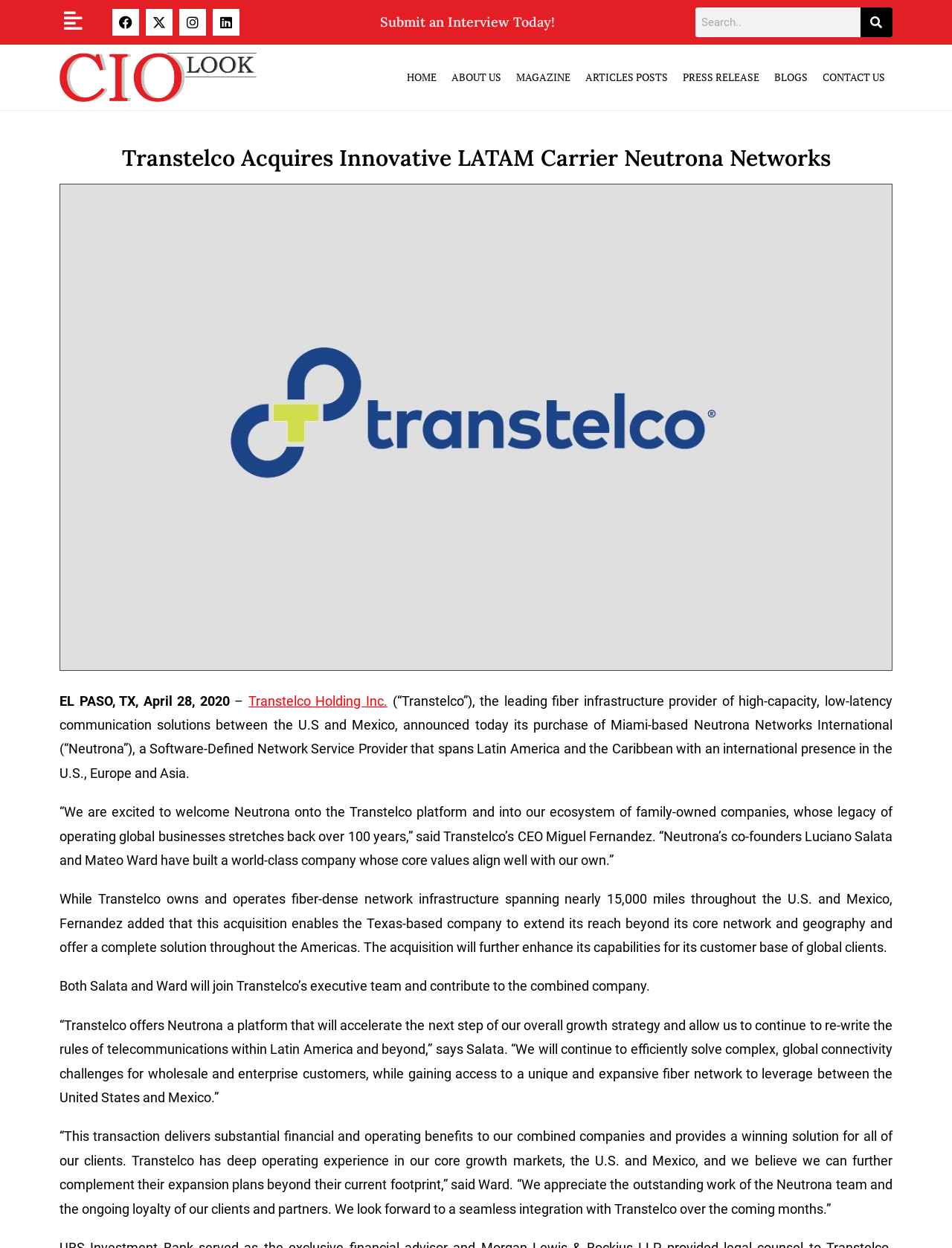Bounding box coordinates are specified in the format (top-left x, top-left y, bottom-right x, bottom-right y). All values are floating point numbers bounded between 0 and 1. Please provide the bounding box coordinate of the region this sentence describes: Submit an Interview Today!

[0.399, 0.011, 0.583, 0.024]